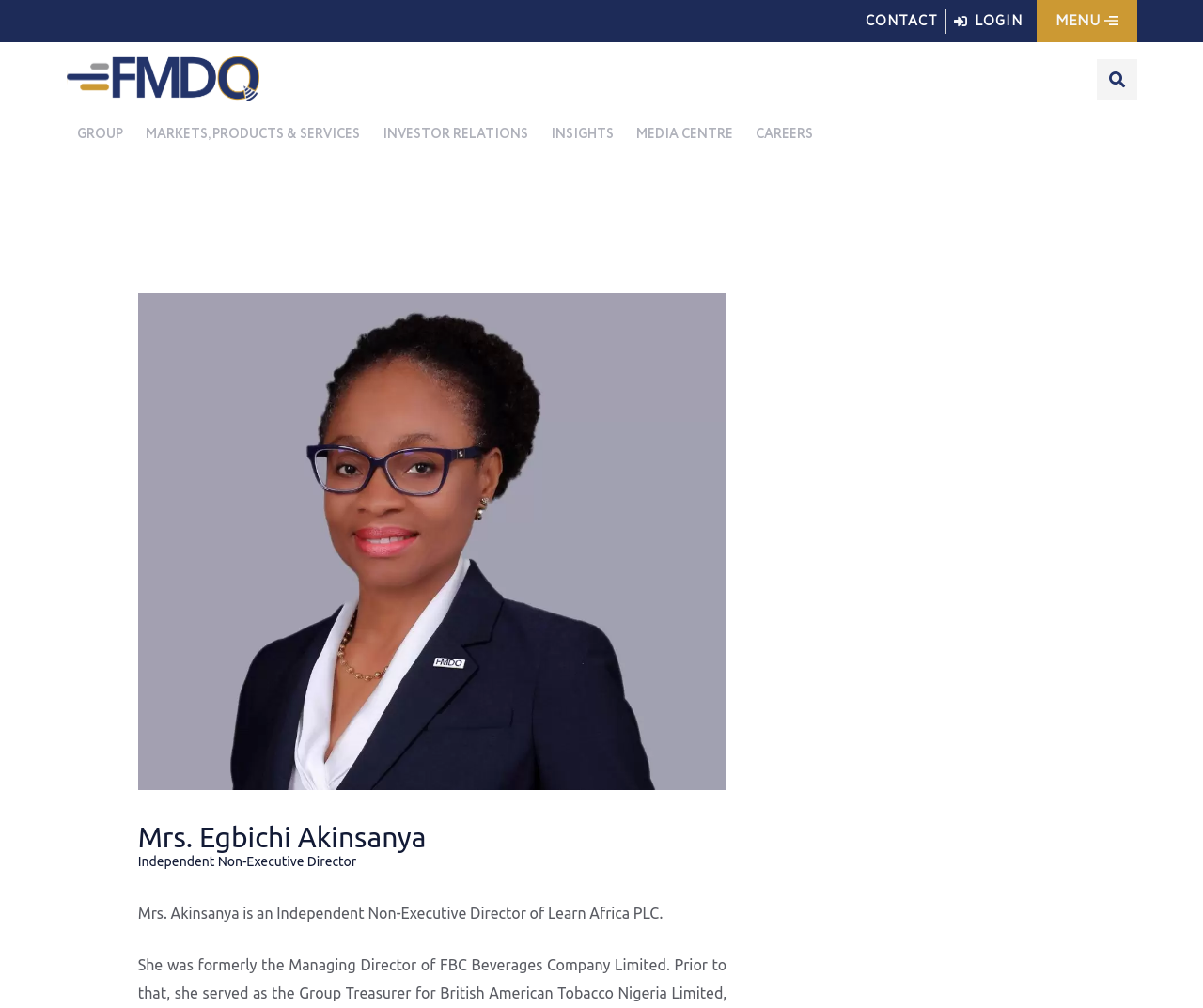What is the logo of the company?
Please respond to the question with a detailed and informative answer.

I found the answer by looking at the image element with the description 'FMDQ LOGO', which is likely the logo of the company. This logo is also linked to the company's name, further supporting this conclusion.